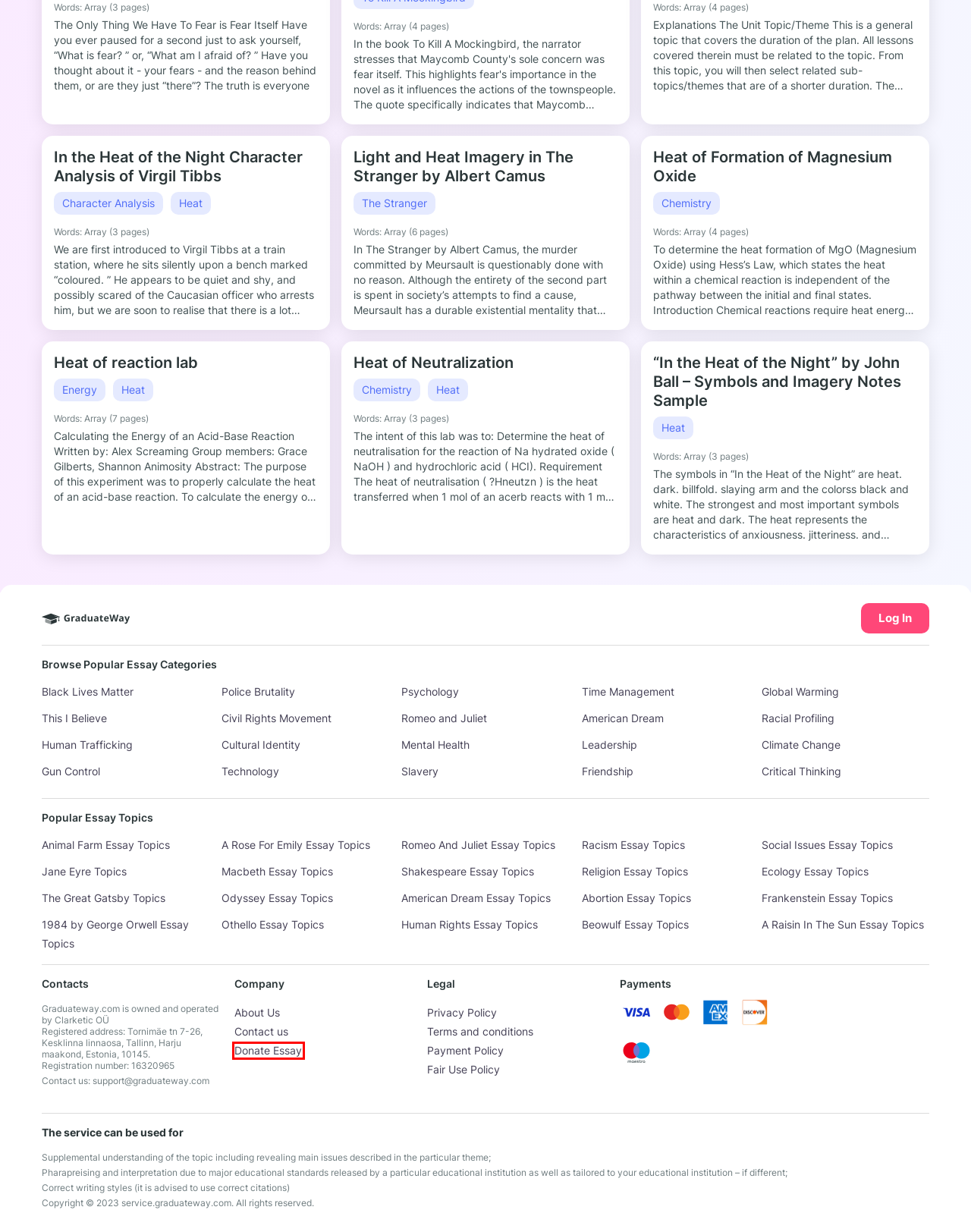Examine the screenshot of the webpage, which has a red bounding box around a UI element. Select the webpage description that best fits the new webpage after the element inside the red bounding box is clicked. Here are the choices:
A. ⇉In the Heat of the Night Character Analysis of Virgil Tibbs Essay Example | GraduateWay
B. Top 15 Human Rights Essay Topics & Ideas for 2022
C. Heat of reaction lab - 1716 Words | Free Essay Example on GraduateWay
D. Top 116 Ecology Essay Topics & Ideas for 2022
E. Top 138 Social Issues Essay Topics & Ideas for 2022
F. Top 86 Beowulf Essay Topics & Ideas for 2022
G. Donate essay | GraduateWay
H. Top 100 Abortion Essay Topics & Ideas for 2022

G